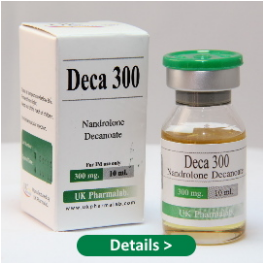Please study the image and answer the question comprehensively:
Who is the manufacturer of the product?

The manufacturer's name is obtained from the label on the vial, which states 'UK Pharmaceuticals', indicating the company responsible for producing the product.